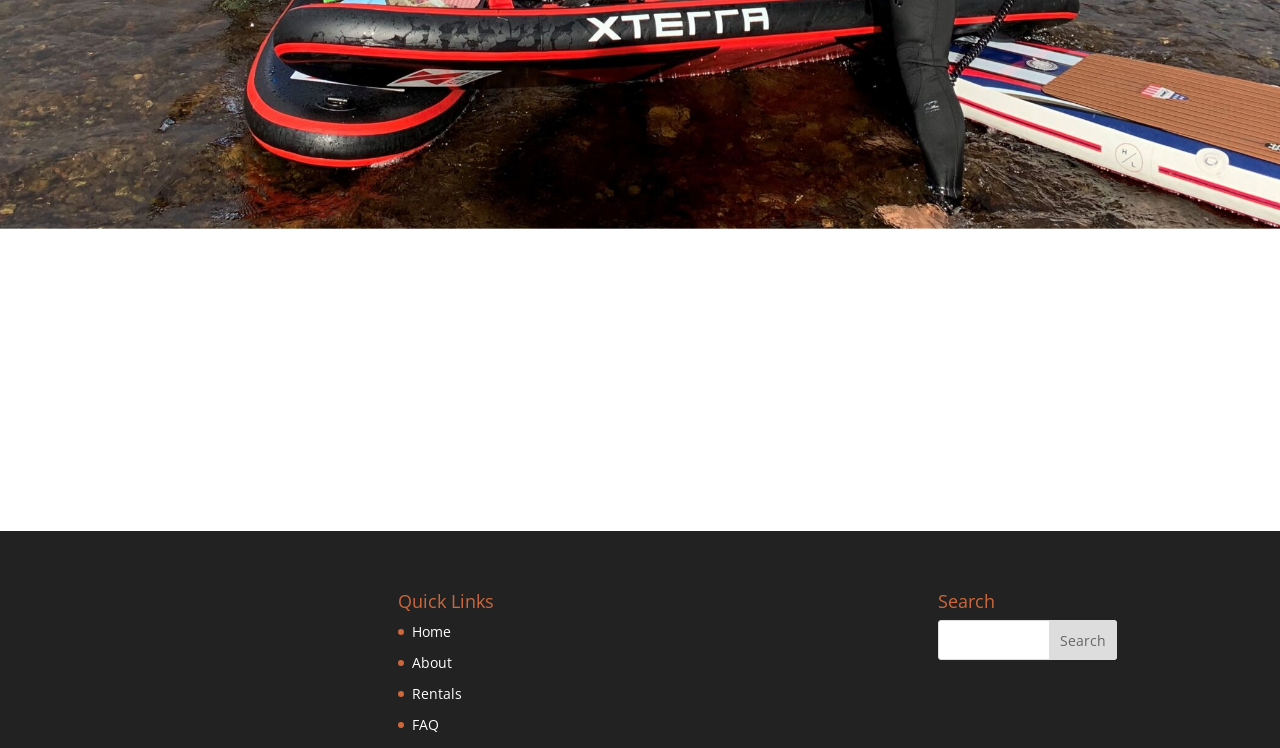Predict the bounding box coordinates for the UI element described as: "BOOK NOW". The coordinates should be four float numbers between 0 and 1, presented as [left, top, right, bottom].

[0.434, 0.26, 0.566, 0.341]